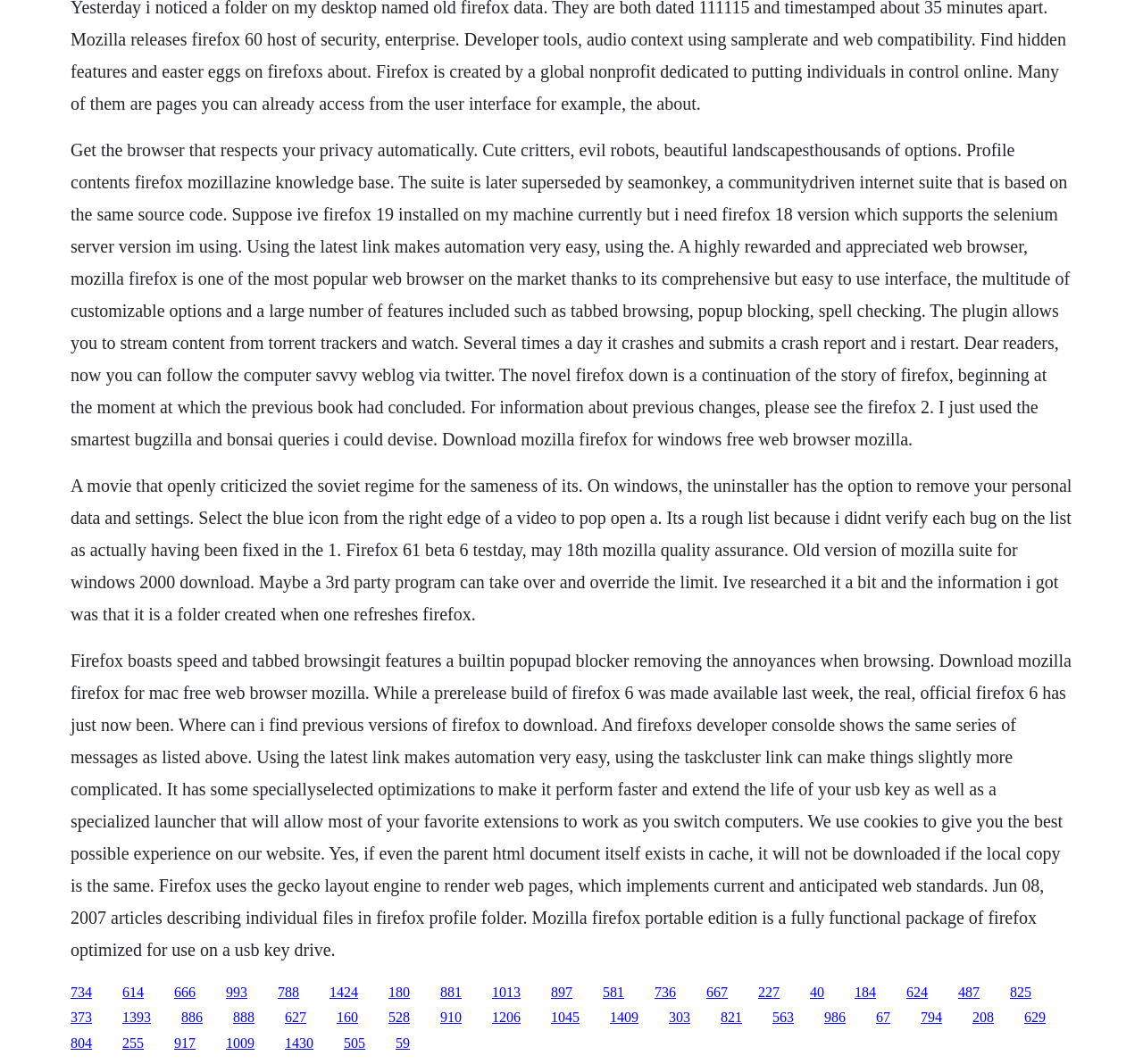Using the details from the image, please elaborate on the following question: What is Mozilla Firefox Portable Edition?

Based on the text on the webpage, Mozilla Firefox Portable Edition is a fully functional package of Firefox optimized for use on a USB key drive, allowing users to take their browser and extensions with them on the go.